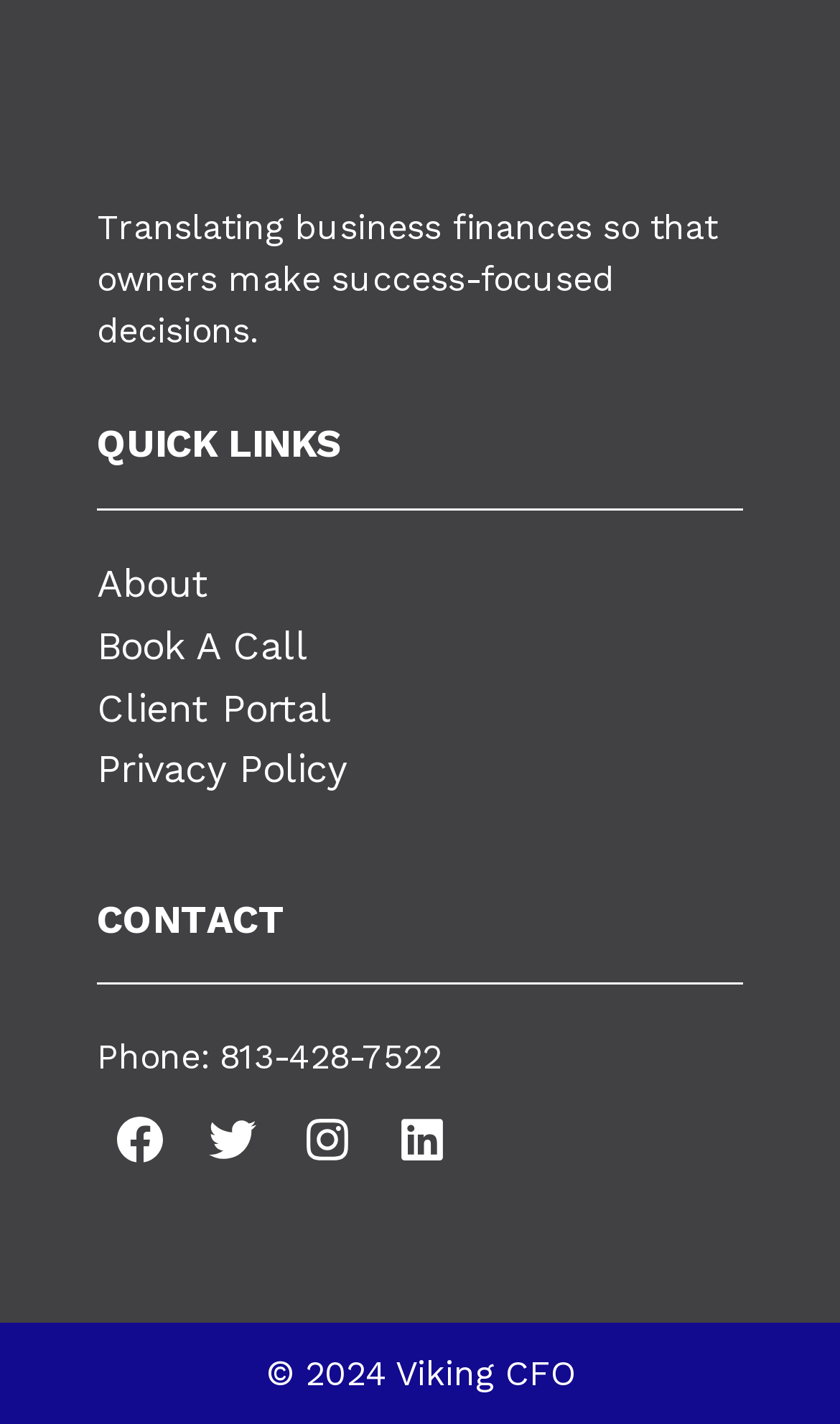Find and specify the bounding box coordinates that correspond to the clickable region for the instruction: "View Privacy Policy".

[0.115, 0.524, 0.413, 0.556]